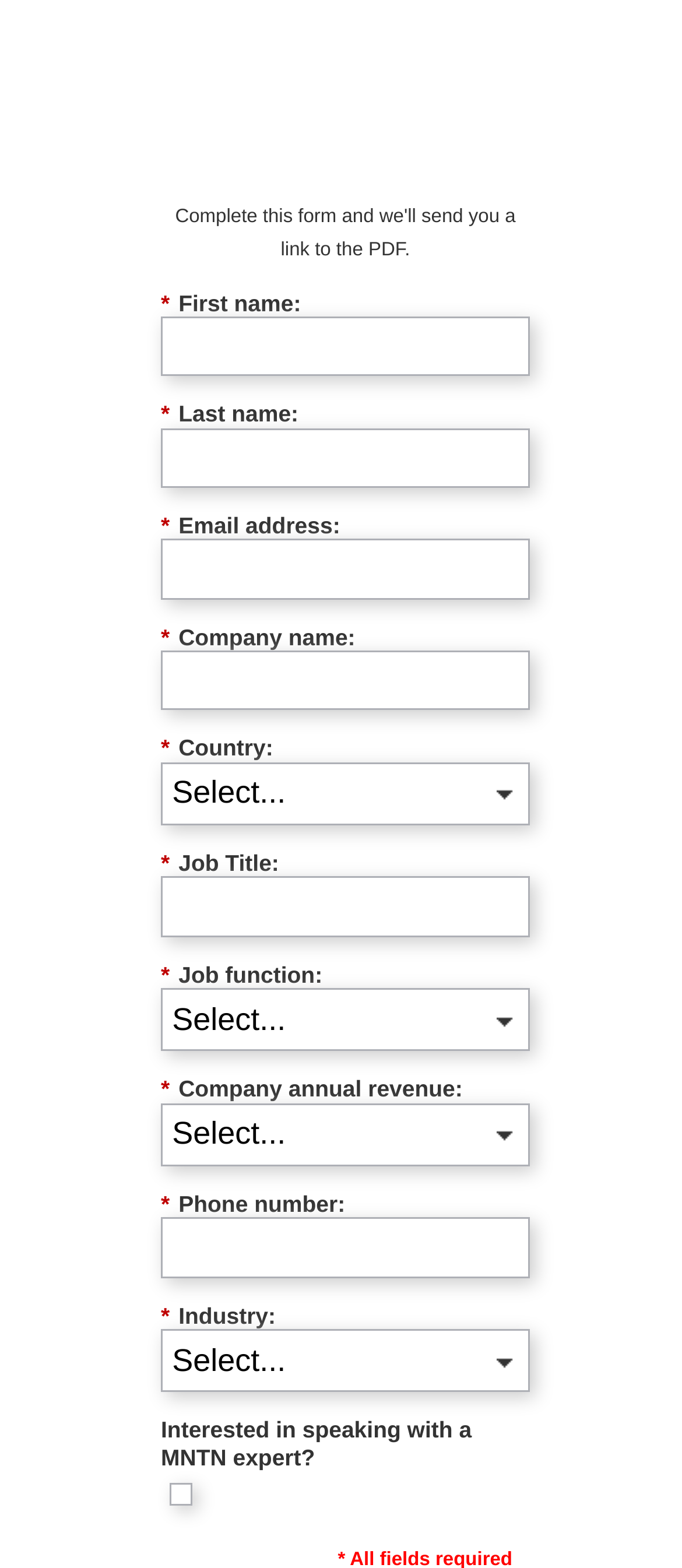Mark the bounding box of the element that matches the following description: "name="mNTNinterest" value="yes"".

[0.248, 0.944, 0.282, 0.958]